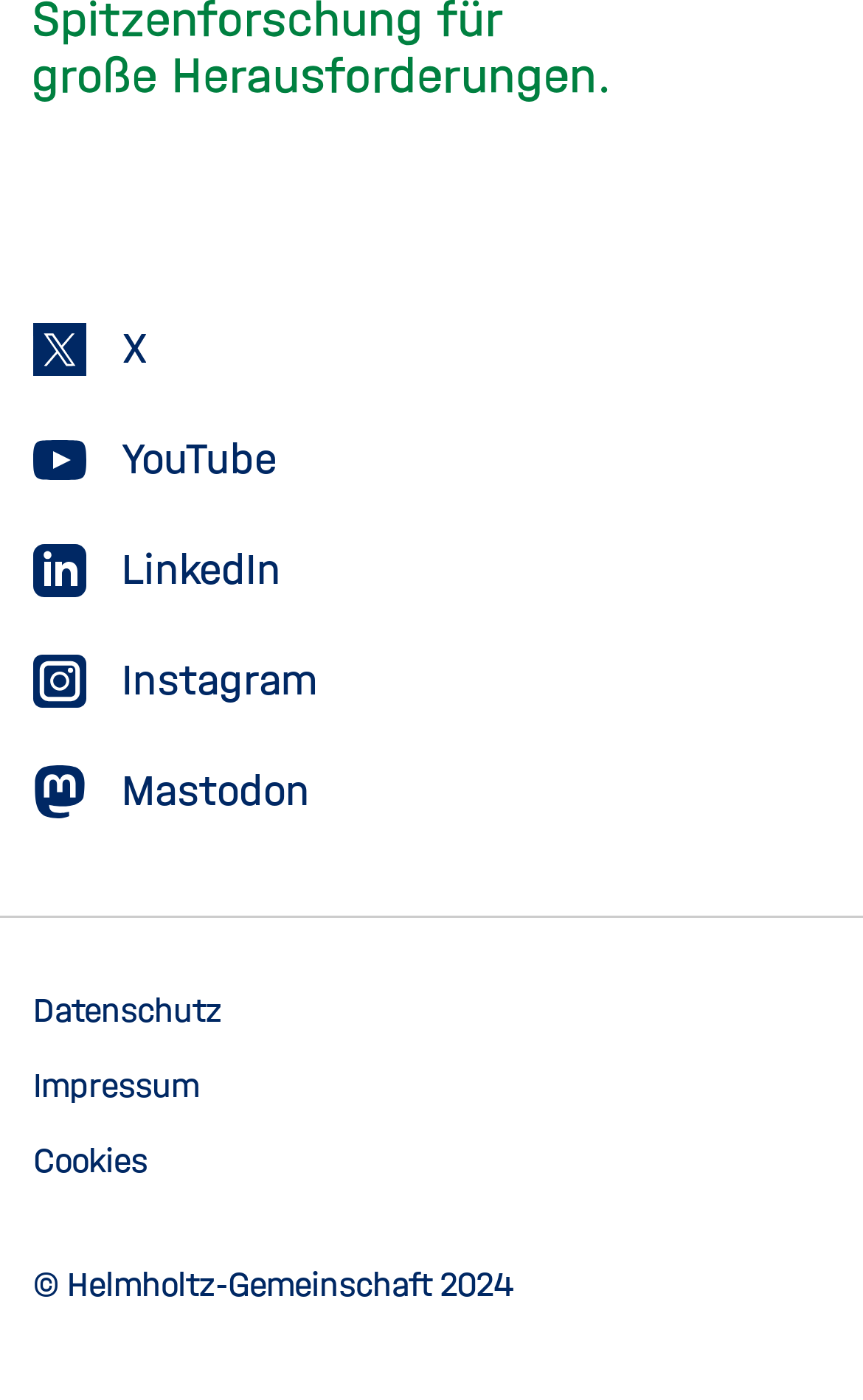Using the details from the image, please elaborate on the following question: Is the 'Cookies' button a link?

I examined the footer menu navigation section and saw that the 'Cookies' element is a button, not a link. It has a different element type compared to the other links in the footer menu.